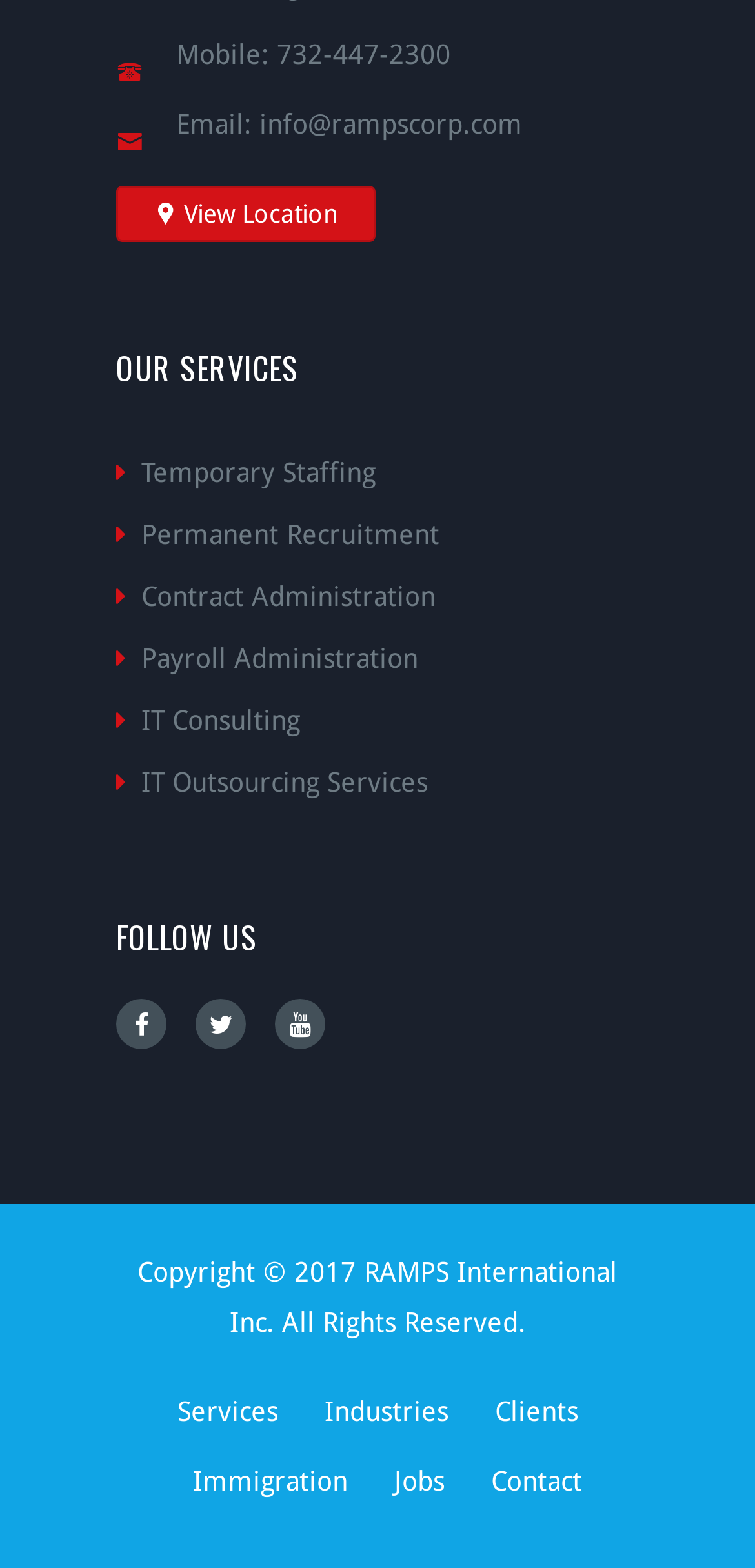Identify the bounding box coordinates of the section to be clicked to complete the task described by the following instruction: "Send an email". The coordinates should be four float numbers between 0 and 1, formatted as [left, top, right, bottom].

[0.344, 0.069, 0.692, 0.089]